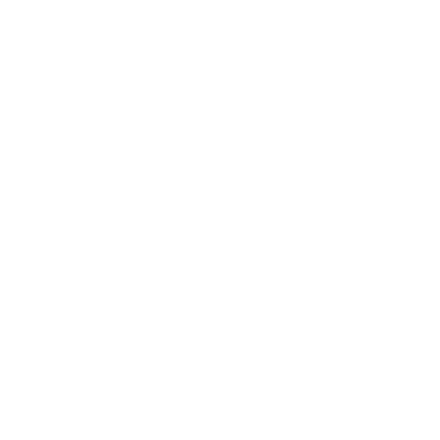Can you give a detailed response to the following question using the information from the image? What is the purpose of the acetate overlays?

According to the caption, the folder includes protective acetate overlays, which implies that their purpose is to protect the documents from wear and tear, ensuring they remain in good condition.